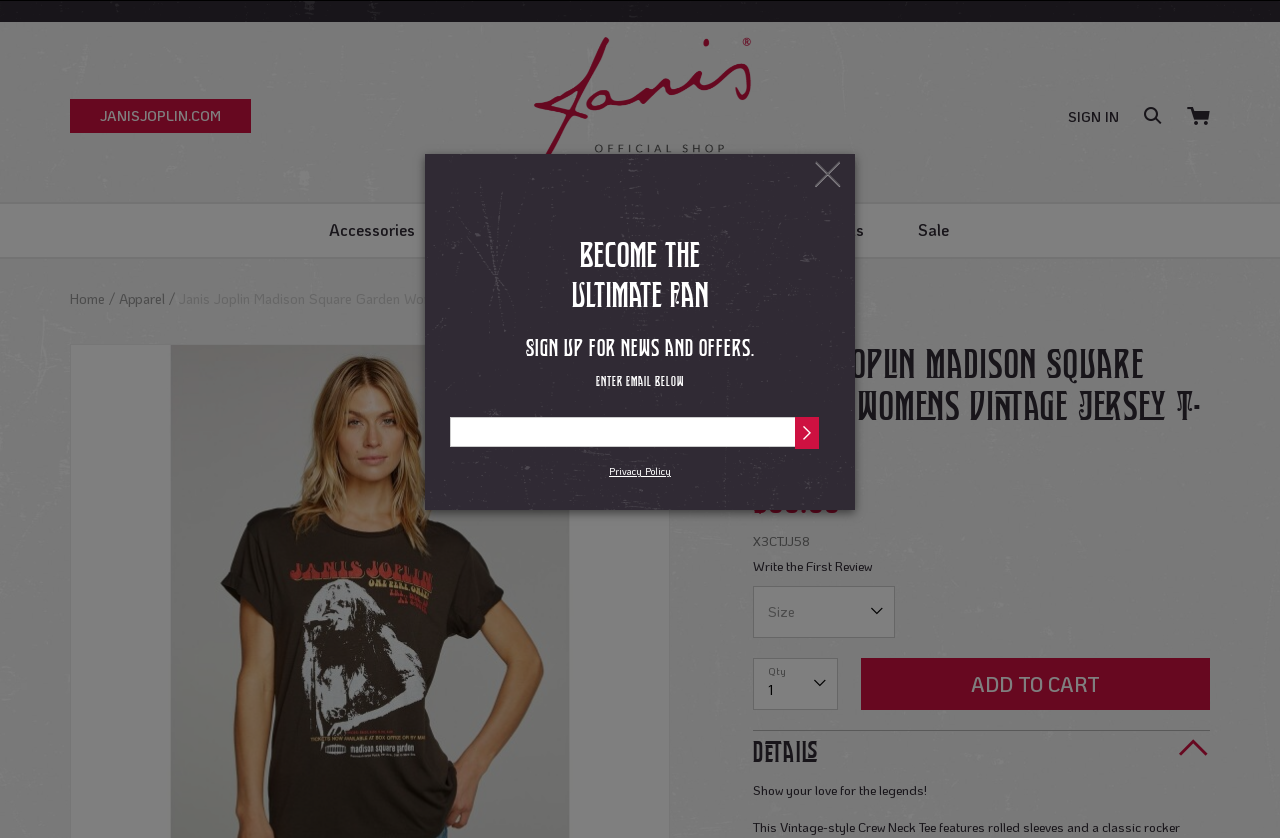Select the bounding box coordinates of the element I need to click to carry out the following instruction: "Search for something".

[0.894, 0.128, 0.907, 0.149]